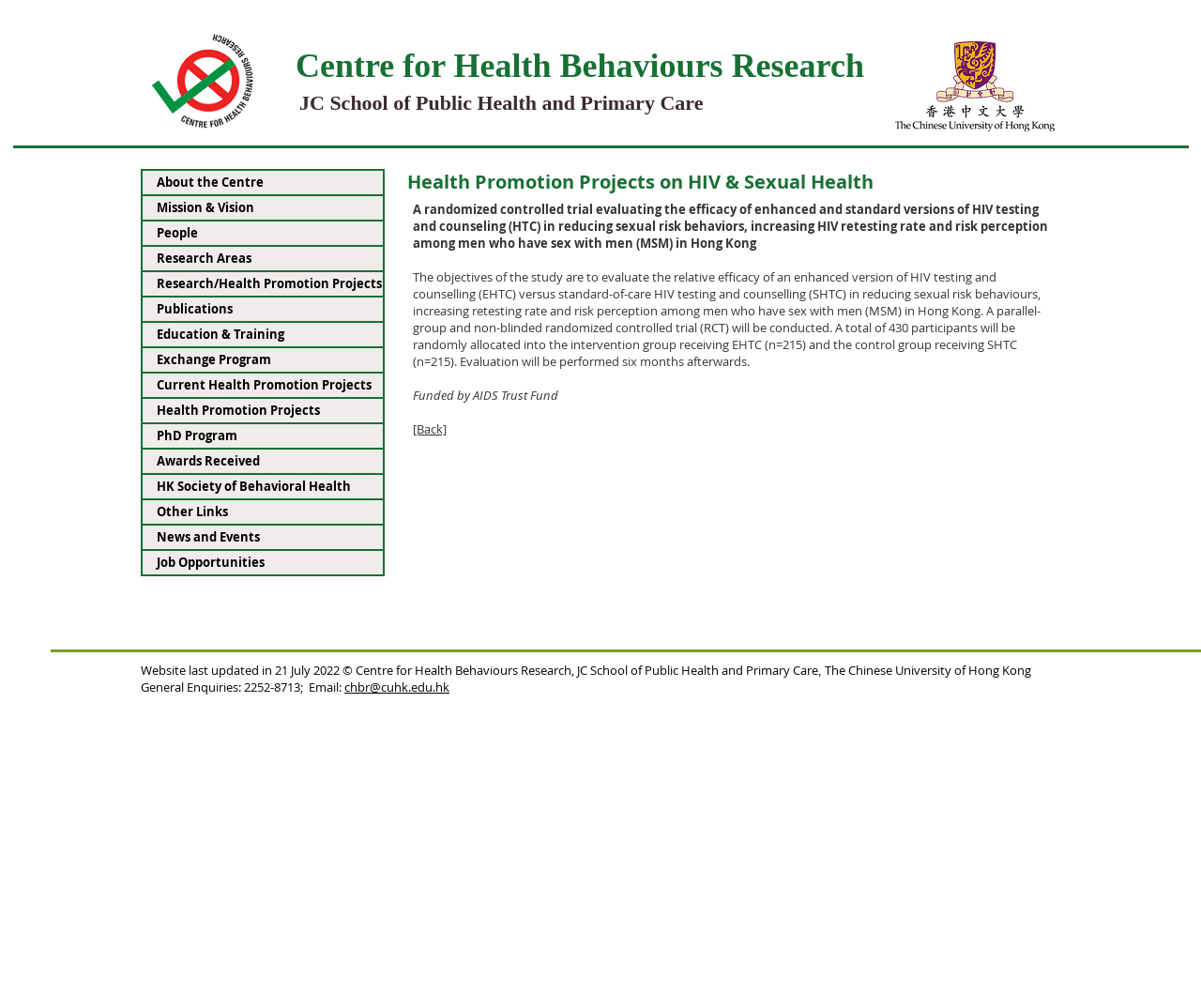Can you find and provide the main heading text of this webpage?

Centre for Health Behaviours Research